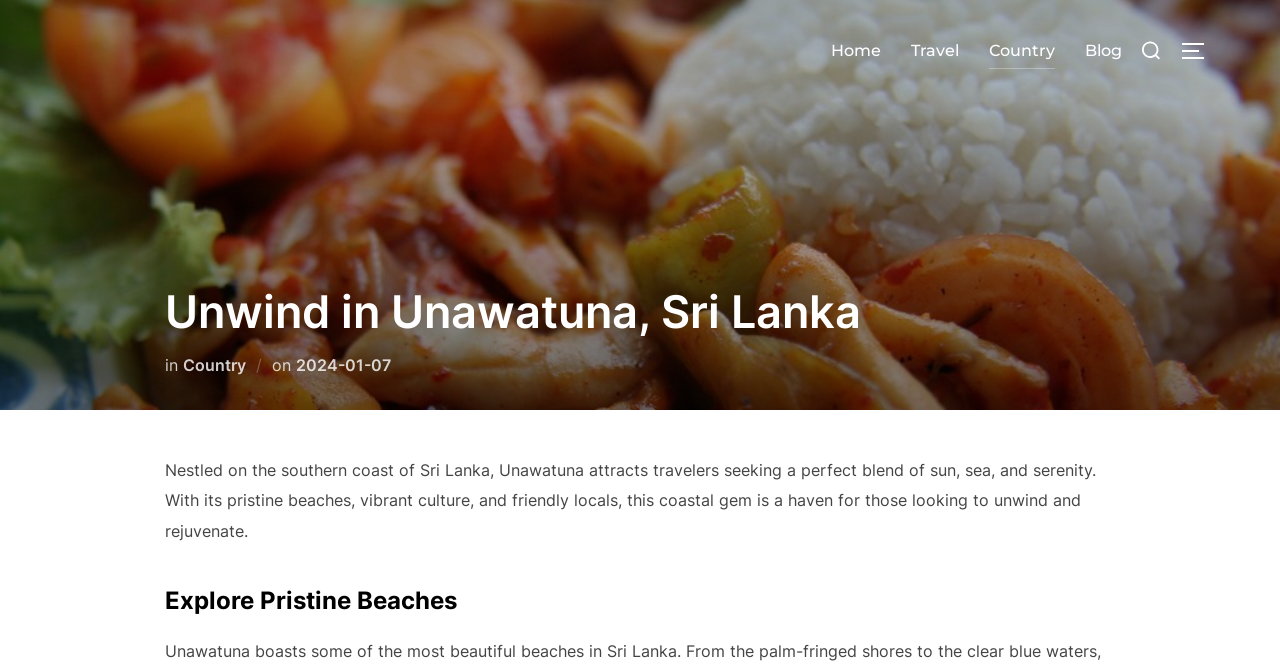Describe the webpage in detail, including text, images, and layout.

The webpage is about Unawatuna, Sri Lanka, and appears to be a travel blog. At the top, there is a horizontal navigation menu with four links: "Home", "Travel", "Сountry", and "Blog". To the right of the navigation menu, there is a search bar with a button. 

Below the navigation menu, there is a toggle button to open or close the sidebar and navigation. 

The main content of the webpage is divided into sections. The first section has a heading "Unwind in Unawatuna, Sri Lanka" and a link to "Сountry" below it. There is also a posted date "2024-01-07" with a time indicator. 

Following this section, there is a paragraph of text that describes Unawatuna as a coastal gem with pristine beaches, vibrant culture, and friendly locals, making it a perfect destination for those seeking relaxation and rejuvenation.

Below this paragraph, there is a heading "Explore Pristine Beaches", which suggests that the webpage may have more content about the beaches in Unawatuna.